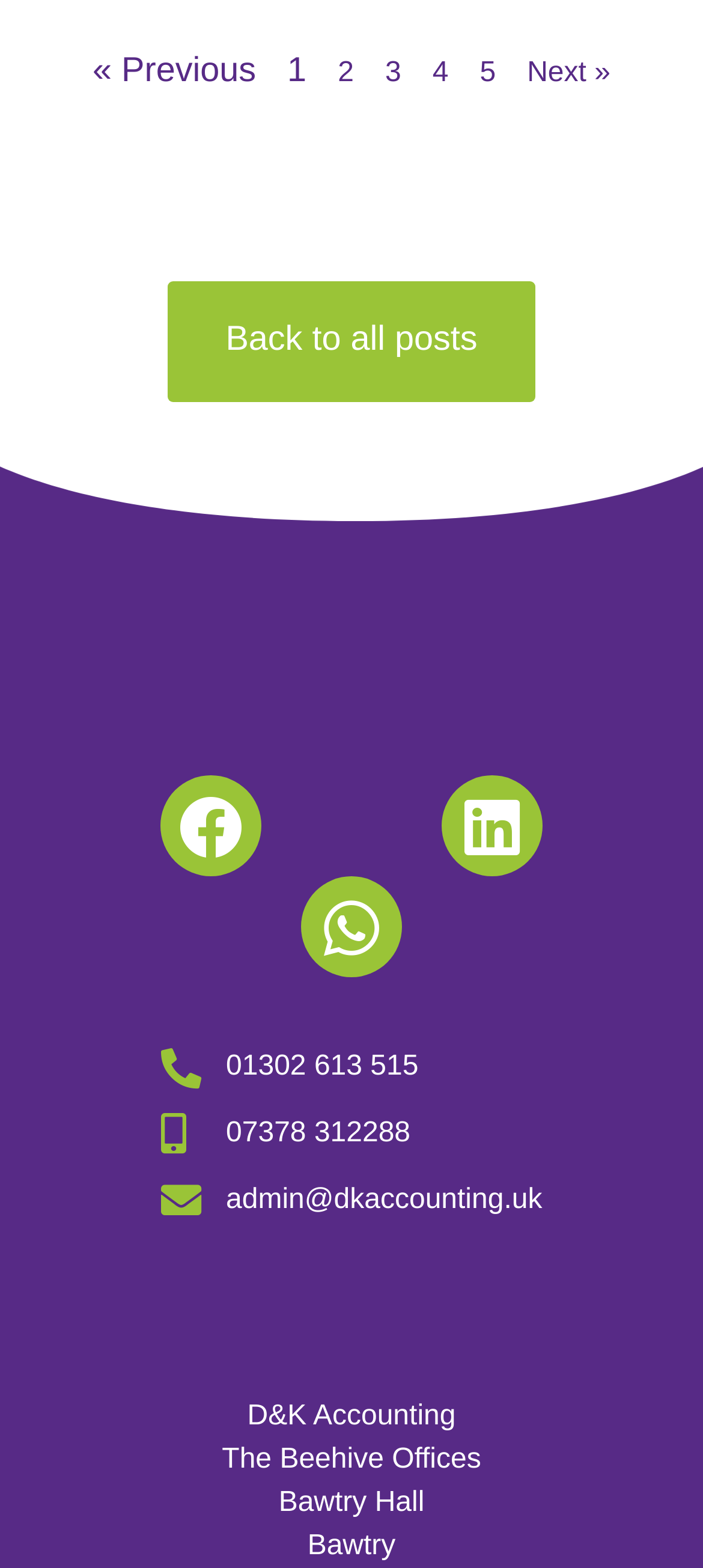Specify the bounding box coordinates of the region I need to click to perform the following instruction: "view AAT Licensed Accountant". The coordinates must be four float numbers in the range of 0 to 1, i.e., [left, top, right, bottom].

[0.173, 0.384, 0.622, 0.435]